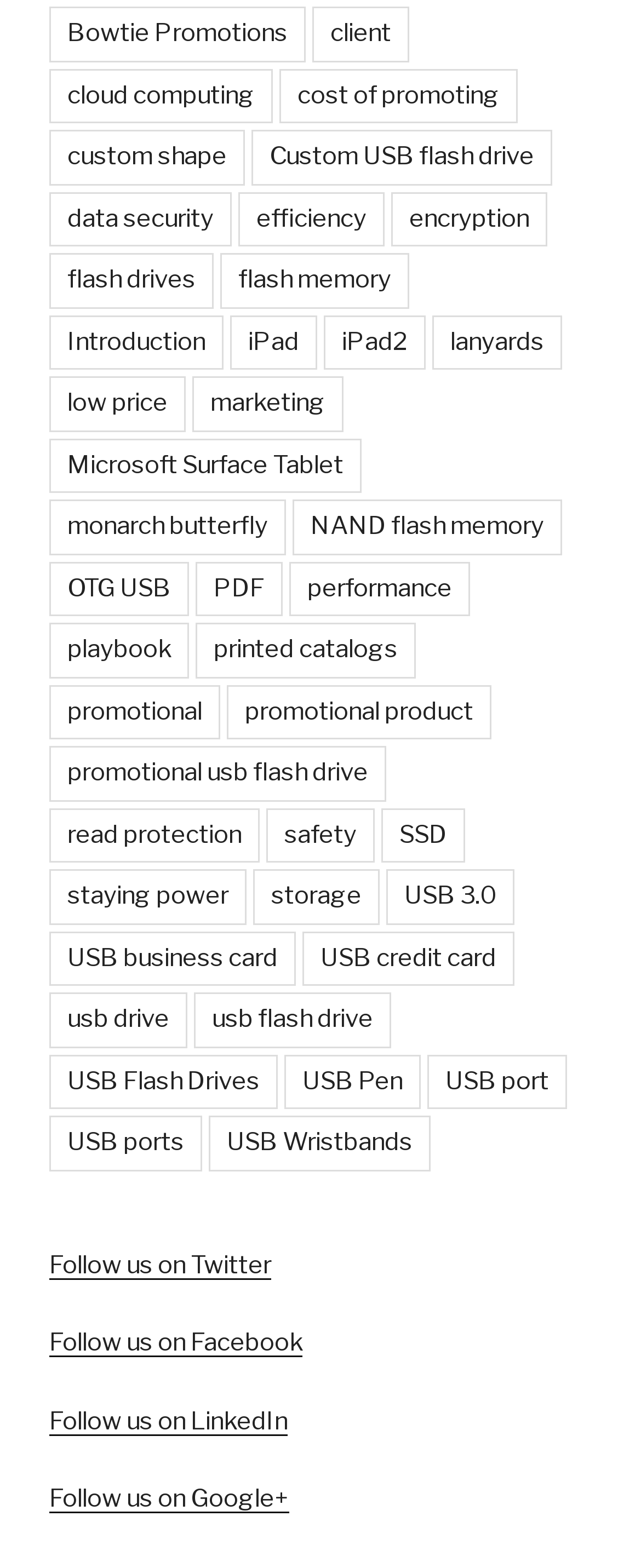What is the purpose of the links on this webpage? Using the information from the screenshot, answer with a single word or phrase.

Promotional products